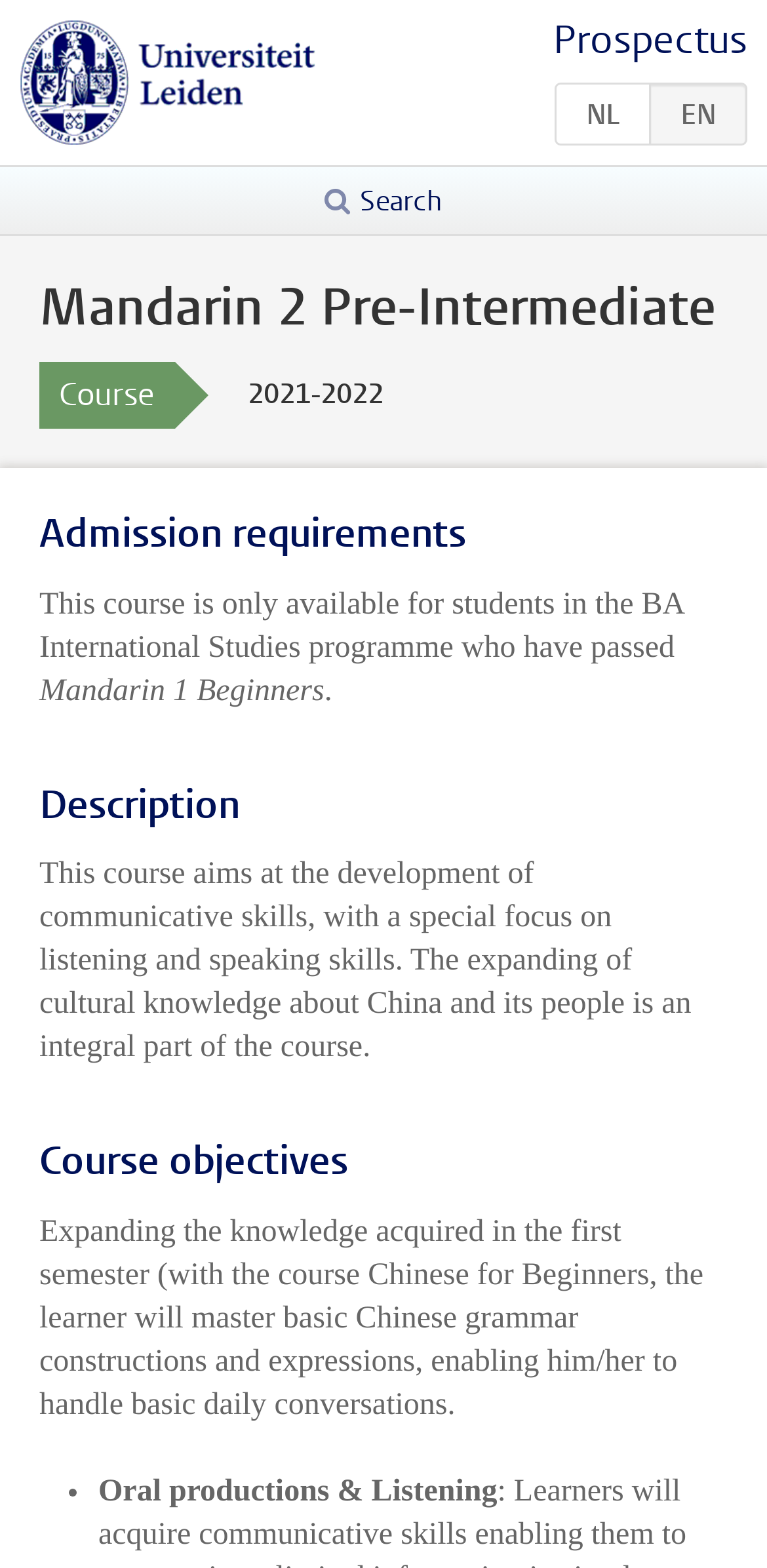Determine the main heading of the webpage and generate its text.

Mandarin 2 Pre-Intermediate